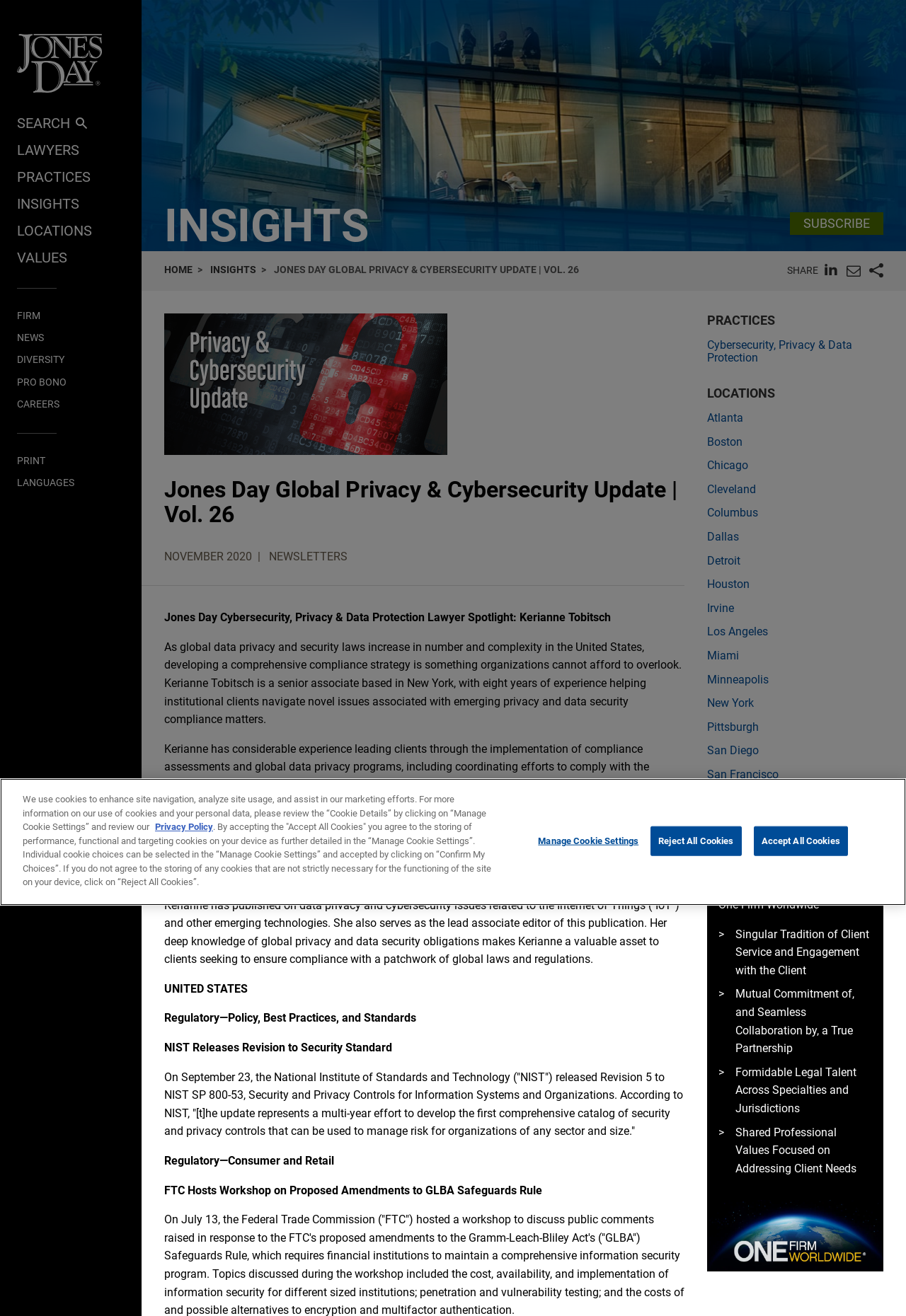Extract the primary heading text from the webpage.

Jones Day Global Privacy & Cybersecurity Update | Vol. 26